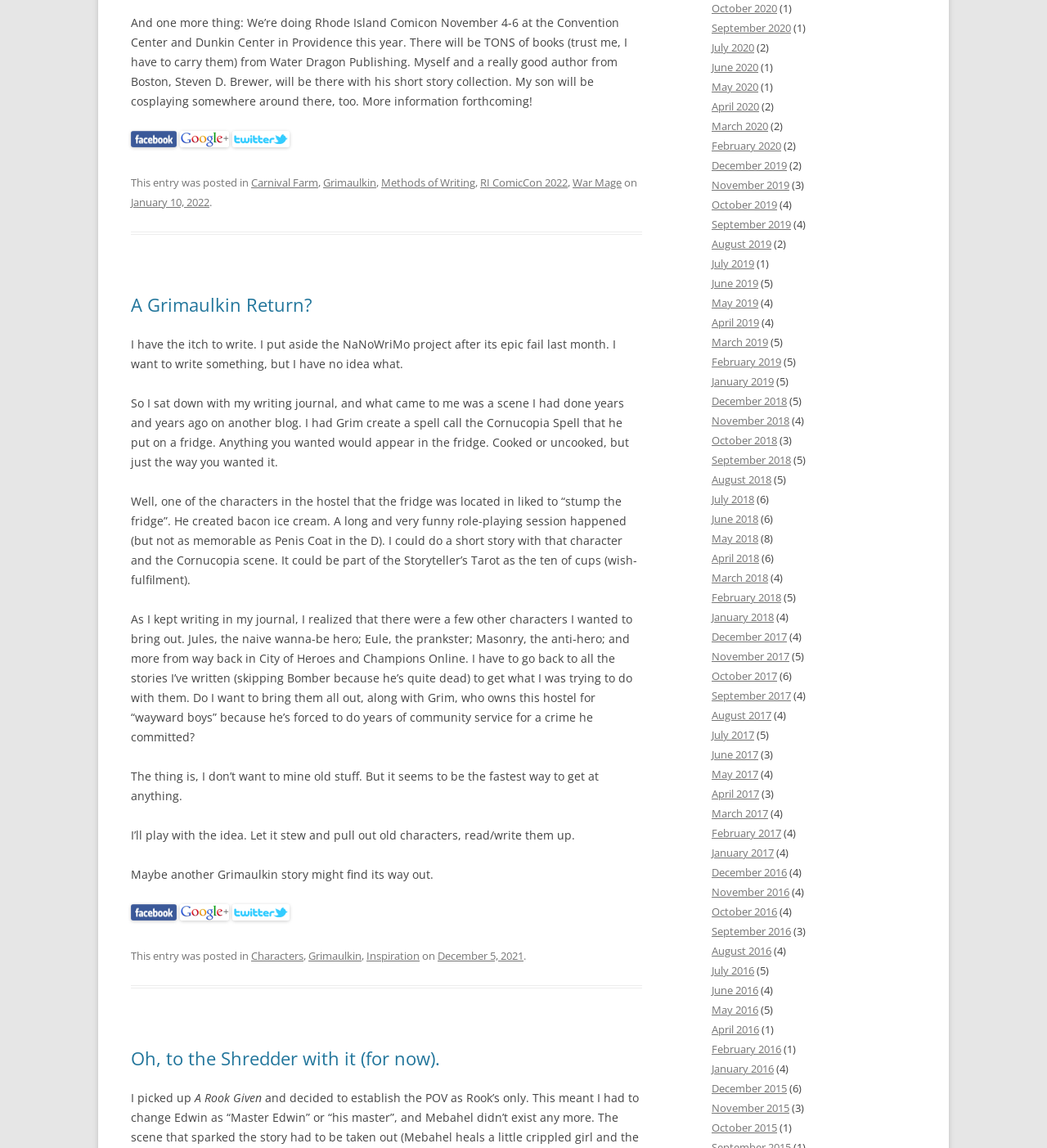Please identify the bounding box coordinates of the element I should click to complete this instruction: 'Check the 'December 5, 2021' entry'. The coordinates should be given as four float numbers between 0 and 1, like this: [left, top, right, bottom].

[0.418, 0.826, 0.5, 0.839]